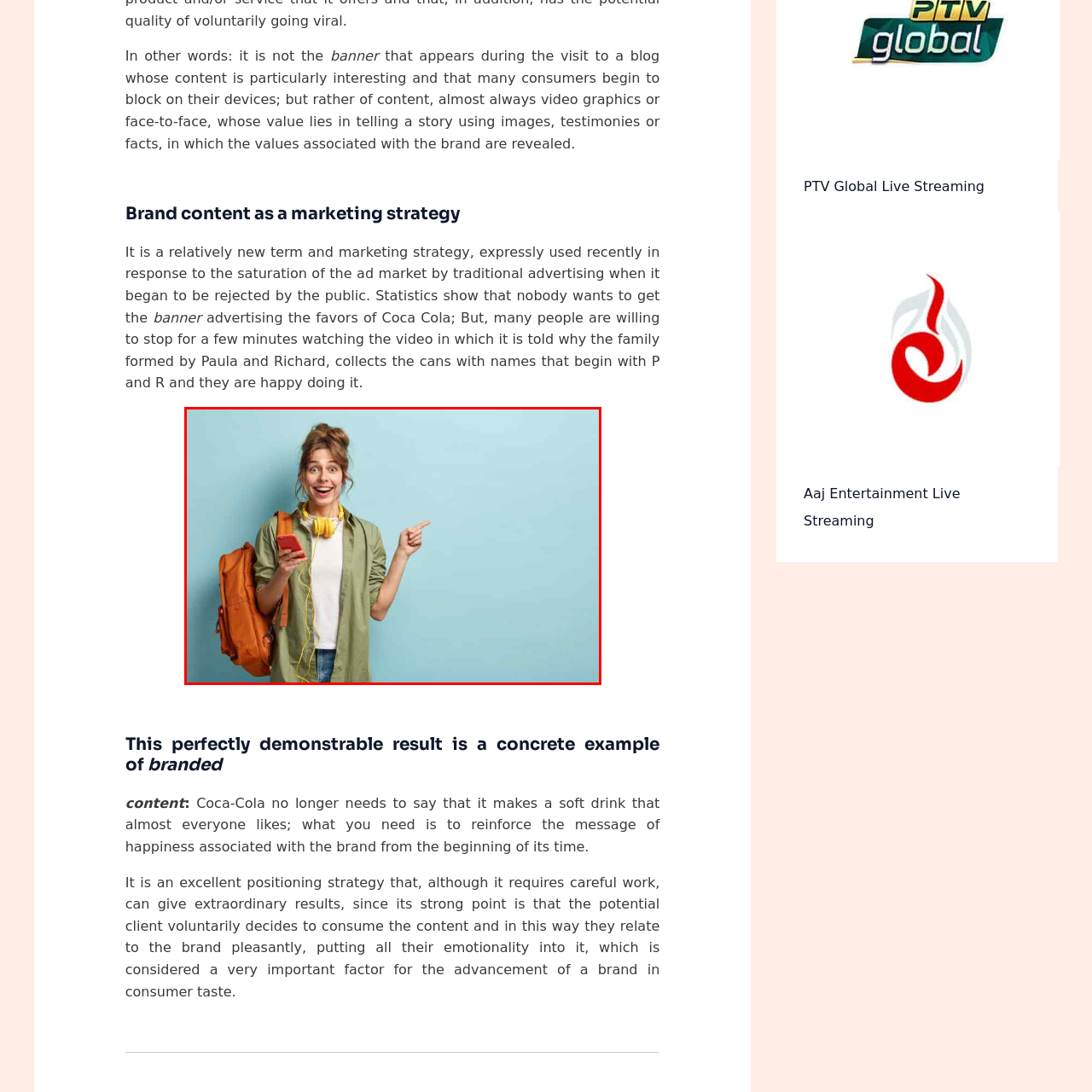Articulate a detailed narrative of what is visible inside the red-delineated region of the image.

The image features a cheerful young woman with a backpack, who is standing against a soft blue background. She is wearing a casual outfit that includes a light-colored T-shirt and a stylish green open jacket. Around her neck hangs a pair of bright yellow headphones, enhancing her vibrant look. In one hand, she holds a smartphone, while her other hand is raised, pointing enthusiastically to the right, suggesting excitement or inviting attention to something noteworthy. Her joyful expression conveys a sense of positivity and engagement, making her appear approachable and lively. This image captures a moment of energy and connection, likely in the context of modern brand content marketing strategies that emphasize personal storytelling and consumer engagement.